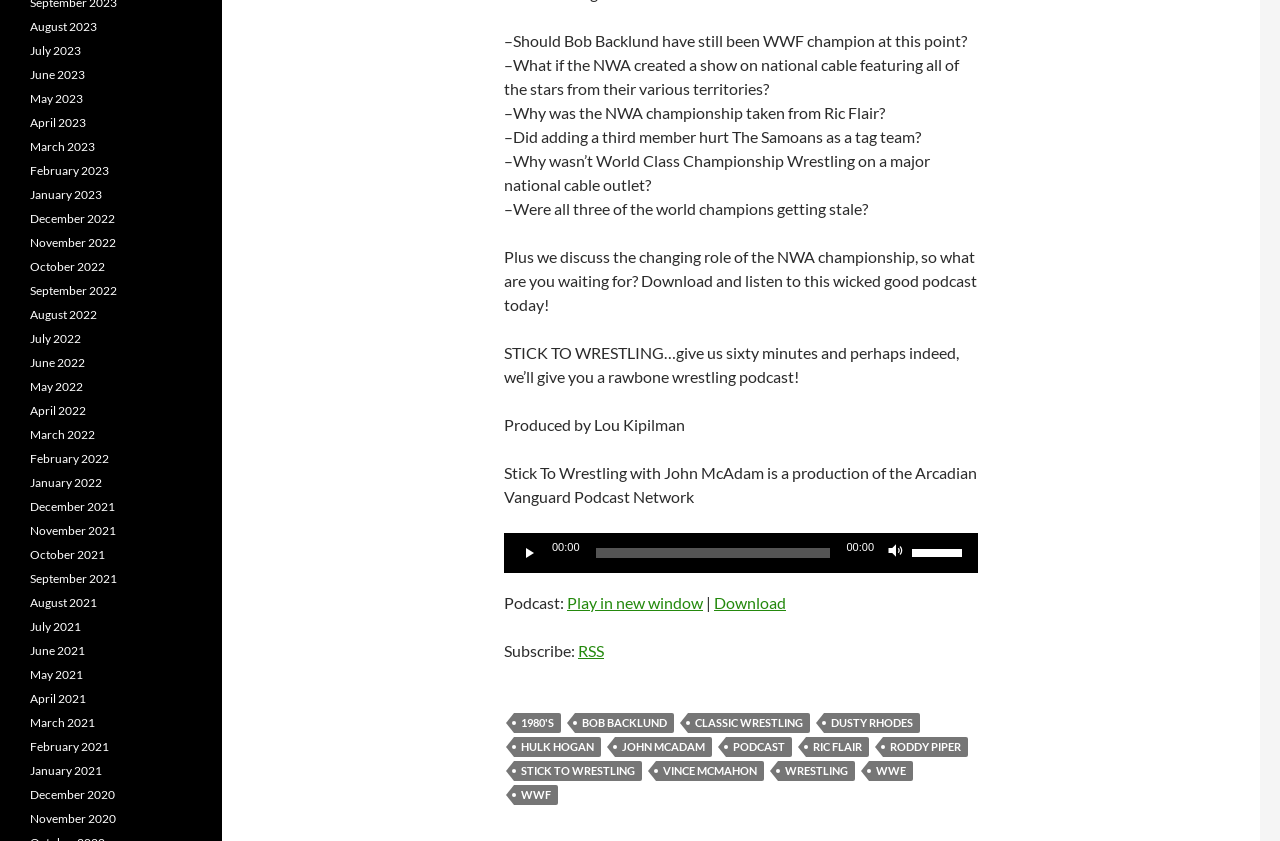Pinpoint the bounding box coordinates of the area that must be clicked to complete this instruction: "Mute the audio".

[0.692, 0.646, 0.708, 0.669]